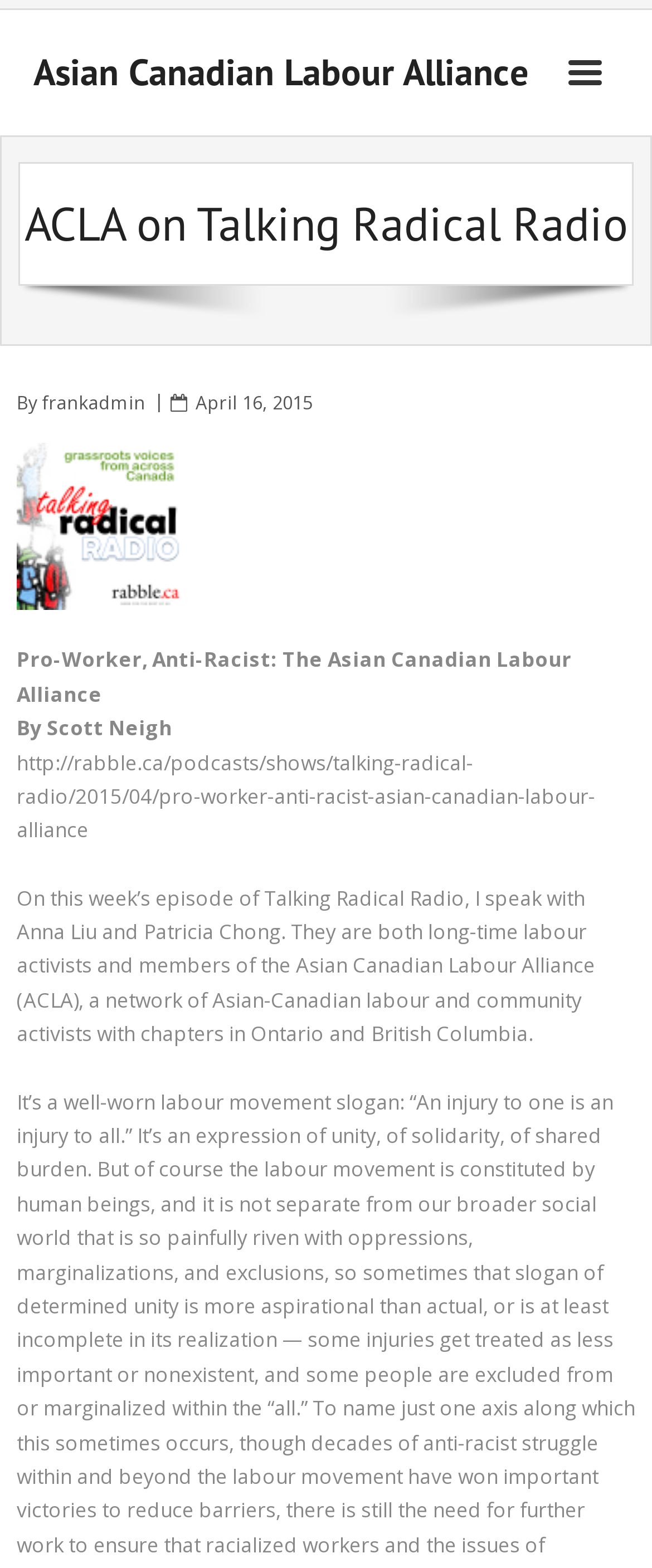Answer the question below with a single word or a brief phrase: 
What is the URL of the podcast?

http://rabble.ca/podcasts/shows/talking-radical-radio/2015/04/pro-worker-anti-racist-asian-canadian-labour-alliance